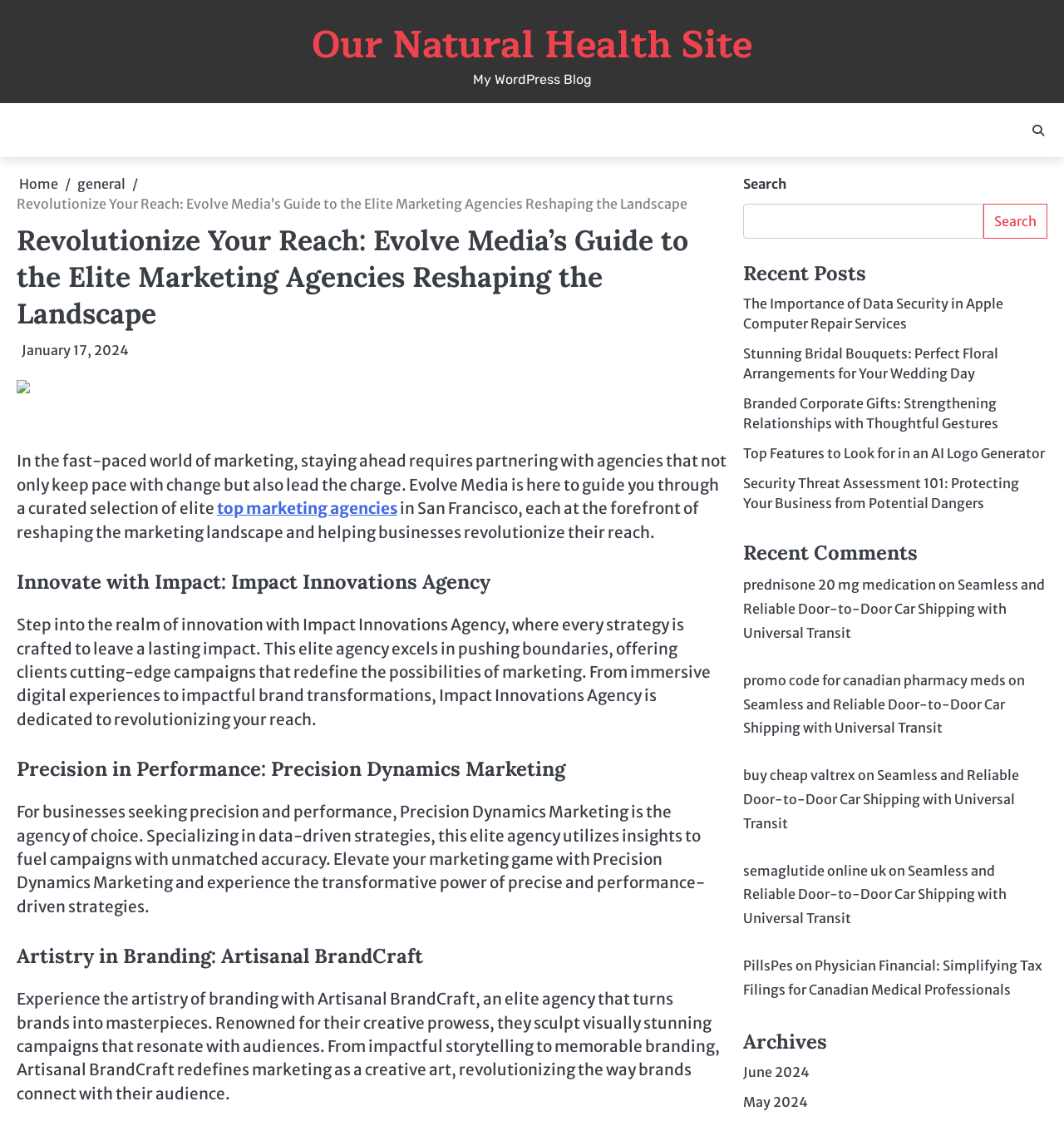Provide the bounding box coordinates of the area you need to click to execute the following instruction: "Visit the homepage".

[0.018, 0.157, 0.055, 0.172]